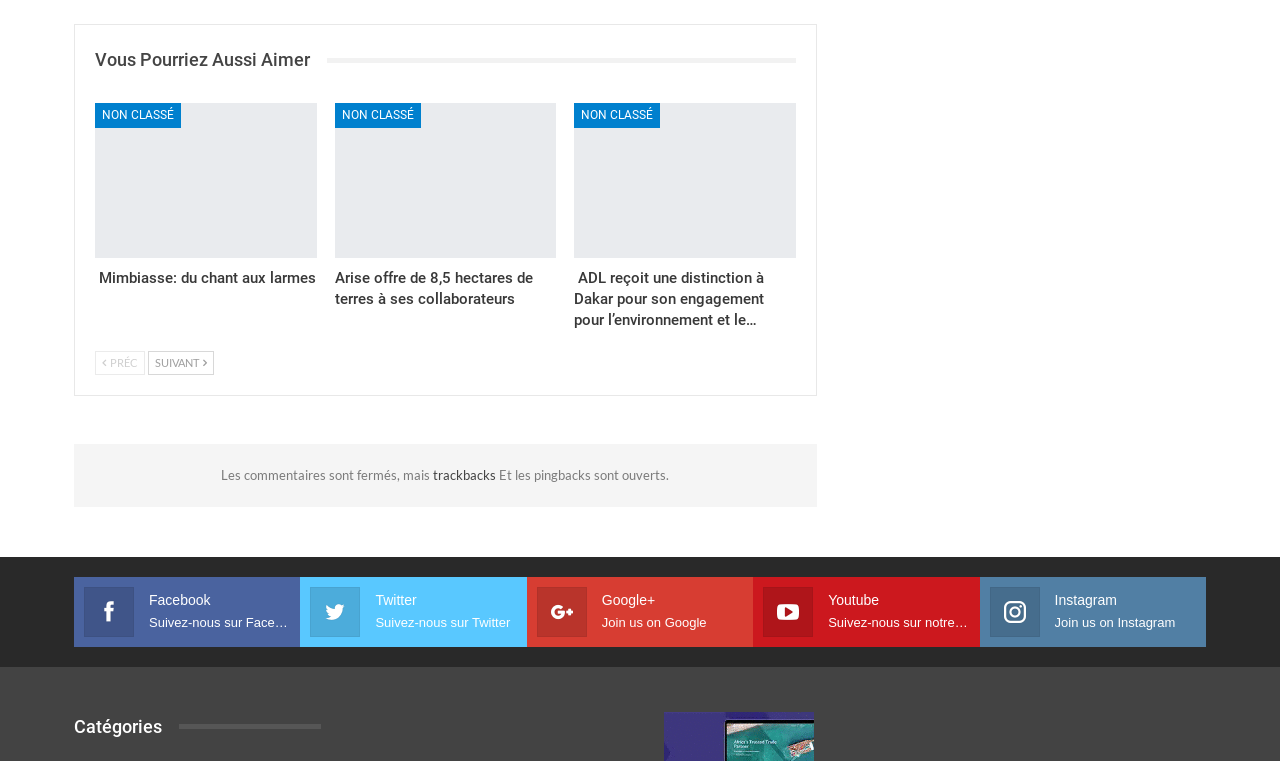Determine the bounding box coordinates for the element that should be clicked to follow this instruction: "Read the blog post from November 5, 2021". The coordinates should be given as four float numbers between 0 and 1, in the format [left, top, right, bottom].

None